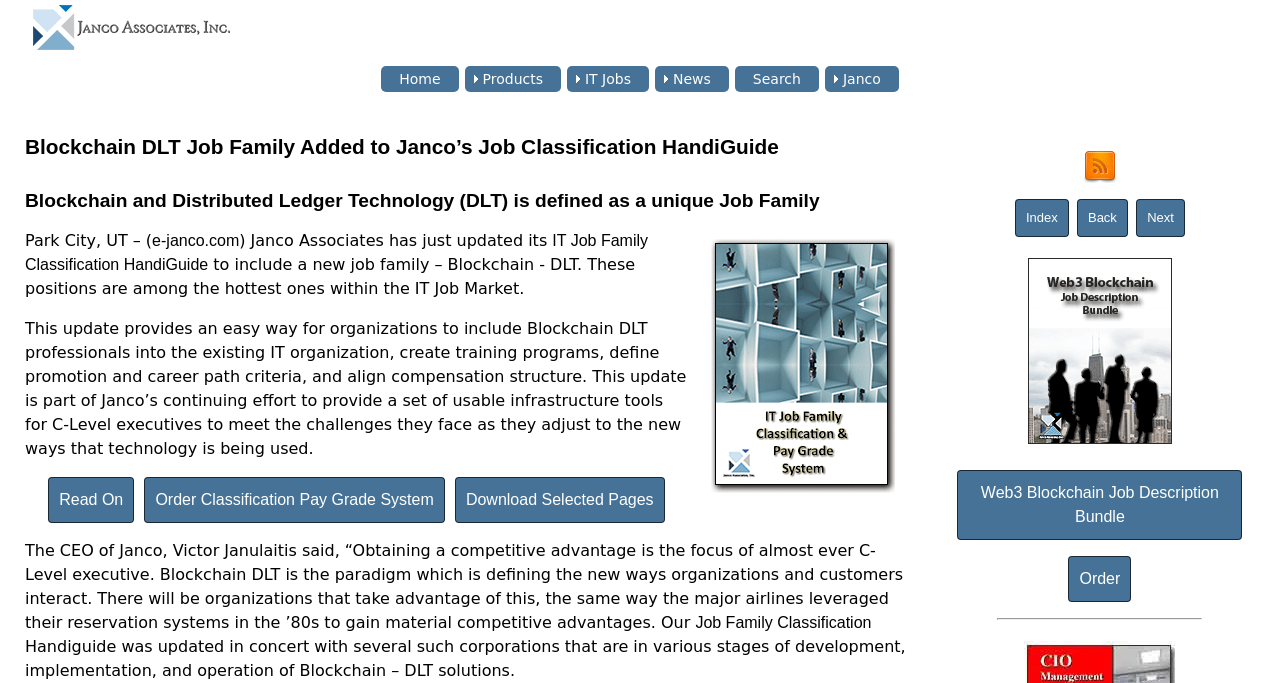Please provide a one-word or short phrase answer to the question:
What is the relation between Blockchain DLT and competitive advantage?

Blockchain DLT is a paradigm for gaining competitive advantage